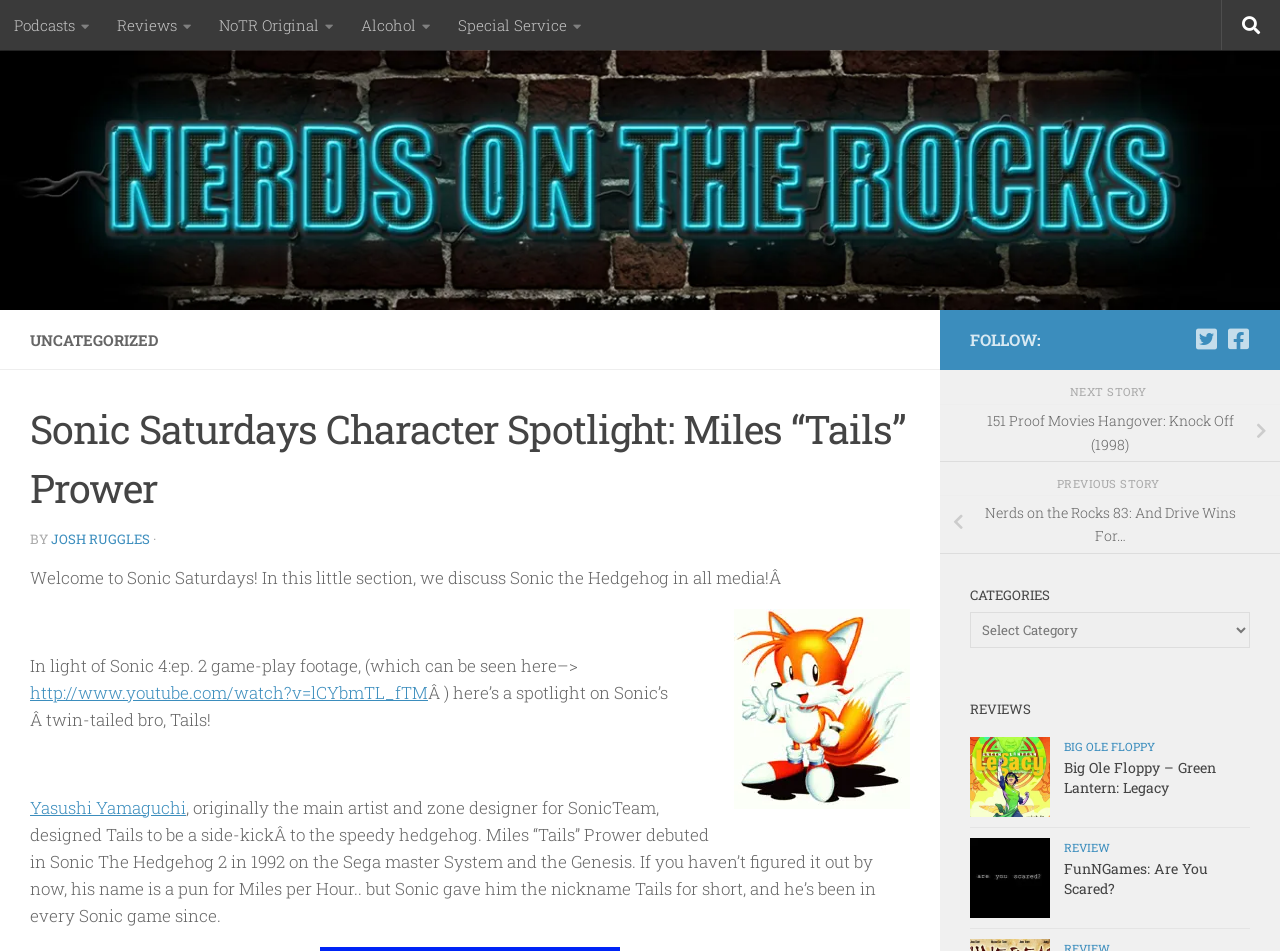Can you specify the bounding box coordinates for the region that should be clicked to fulfill this instruction: "Follow us on Twitter".

[0.933, 0.344, 0.952, 0.369]